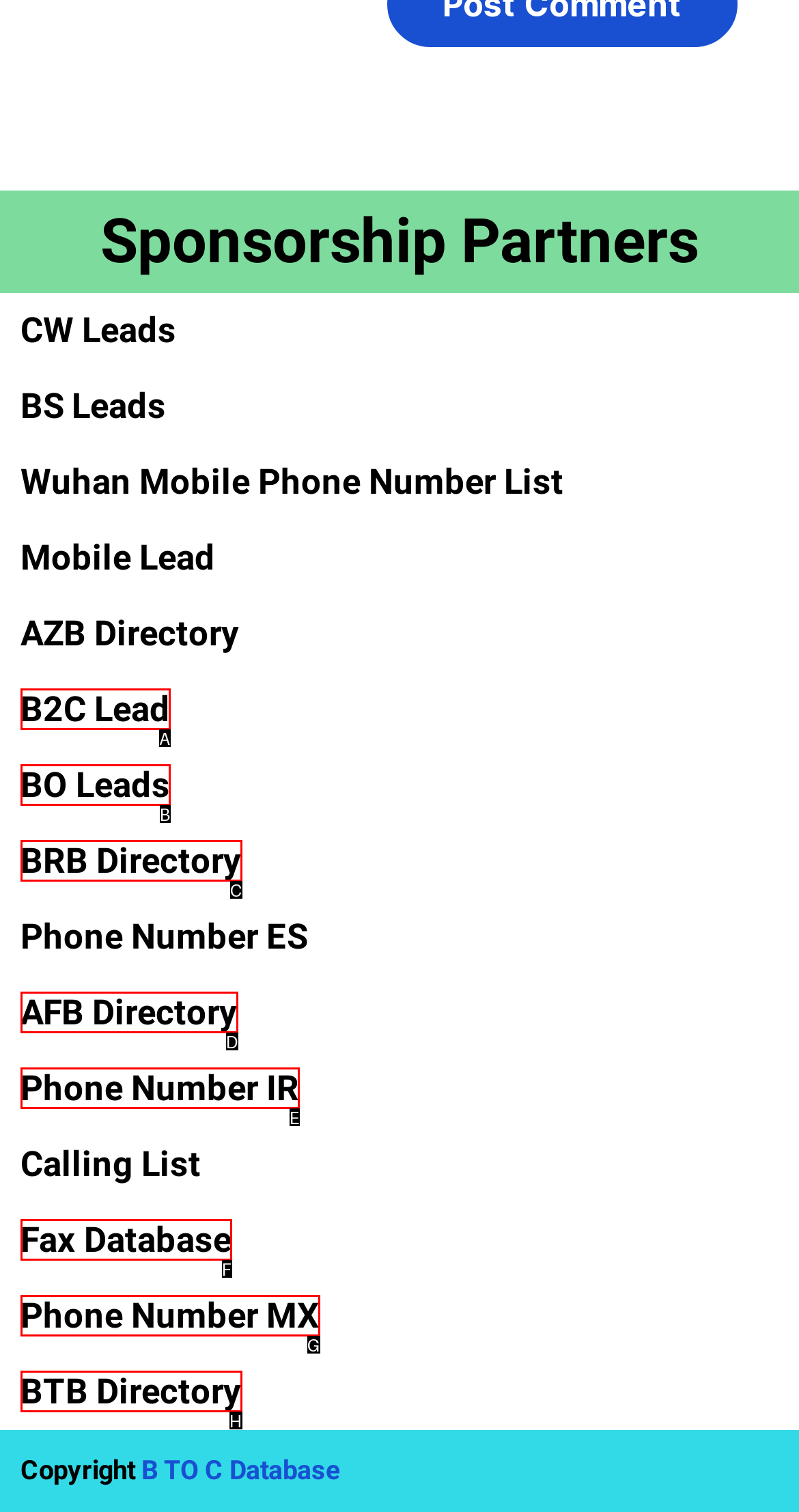Match the description: Phone Number MX to the appropriate HTML element. Respond with the letter of your selected option.

G